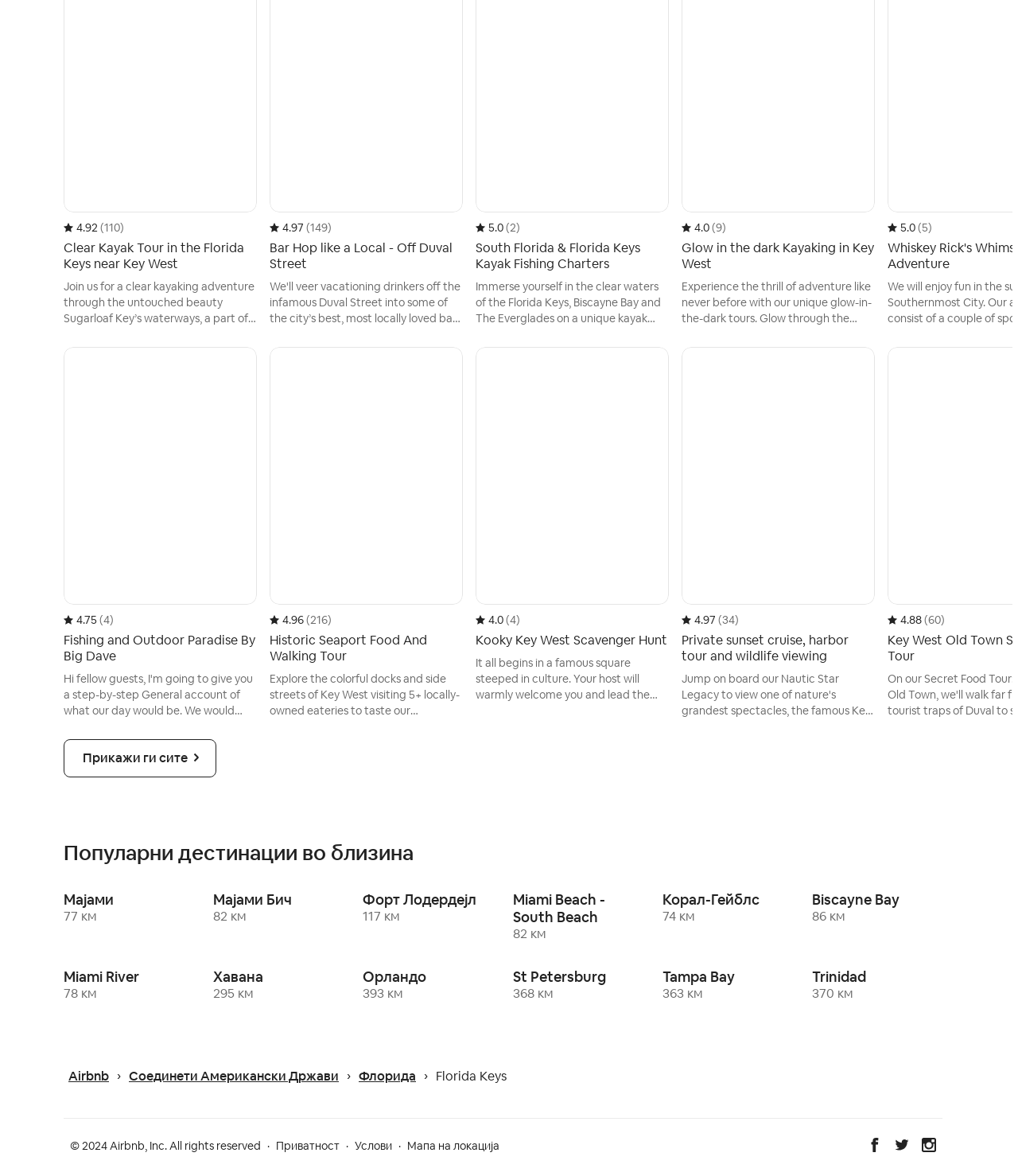What is the name of the first tour listed on the webpage?
Based on the visual details in the image, please answer the question thoroughly.

I read the text of the first tour listed on the webpage, which is a clear kayaking adventure through the untouched beauty of Sugarloaf Key's waterways.